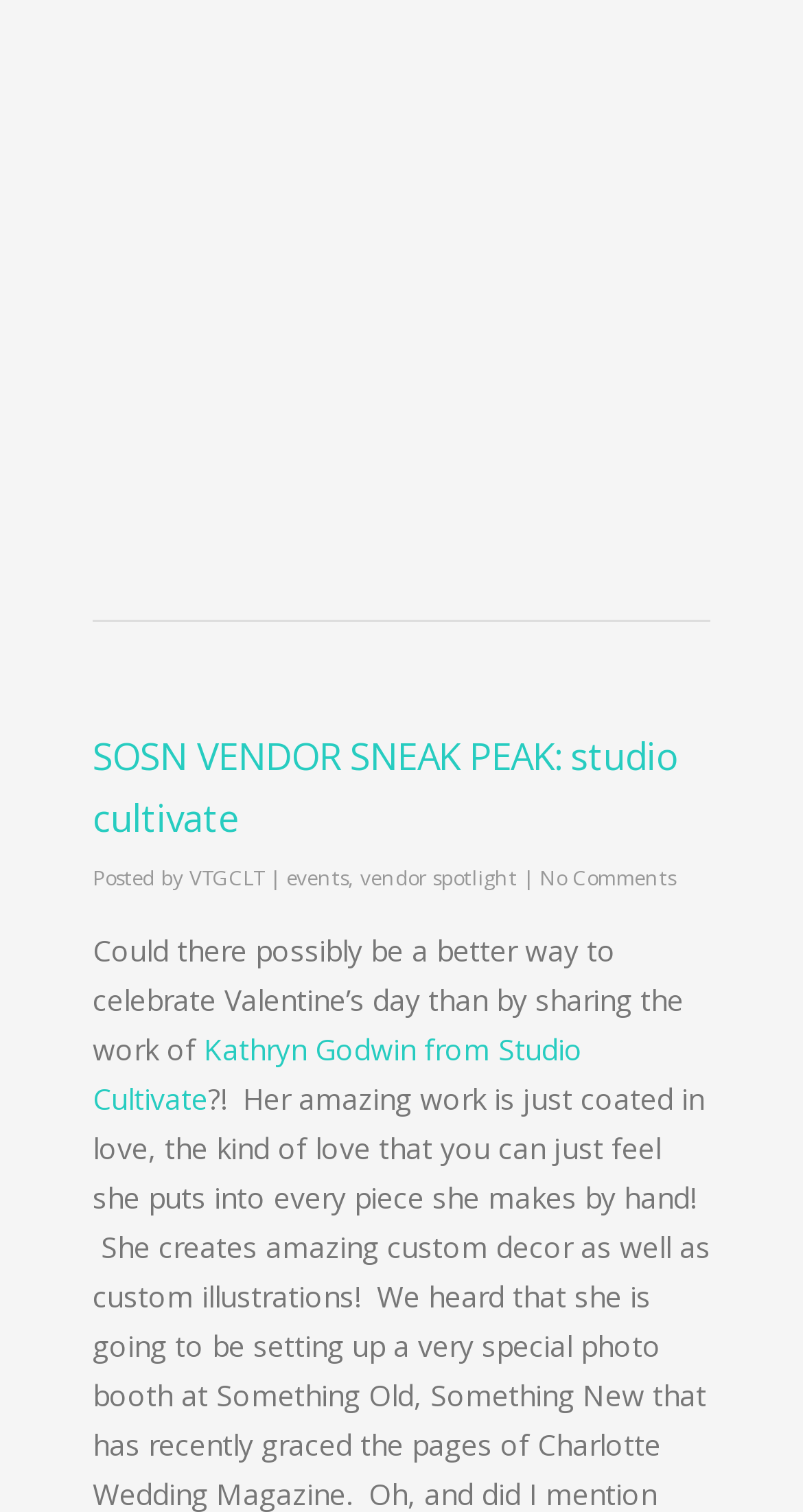Using the provided element description, identify the bounding box coordinates as (top-left x, top-left y, bottom-right x, bottom-right y). Ensure all values are between 0 and 1. Description: VTGCLT

[0.236, 0.571, 0.328, 0.59]